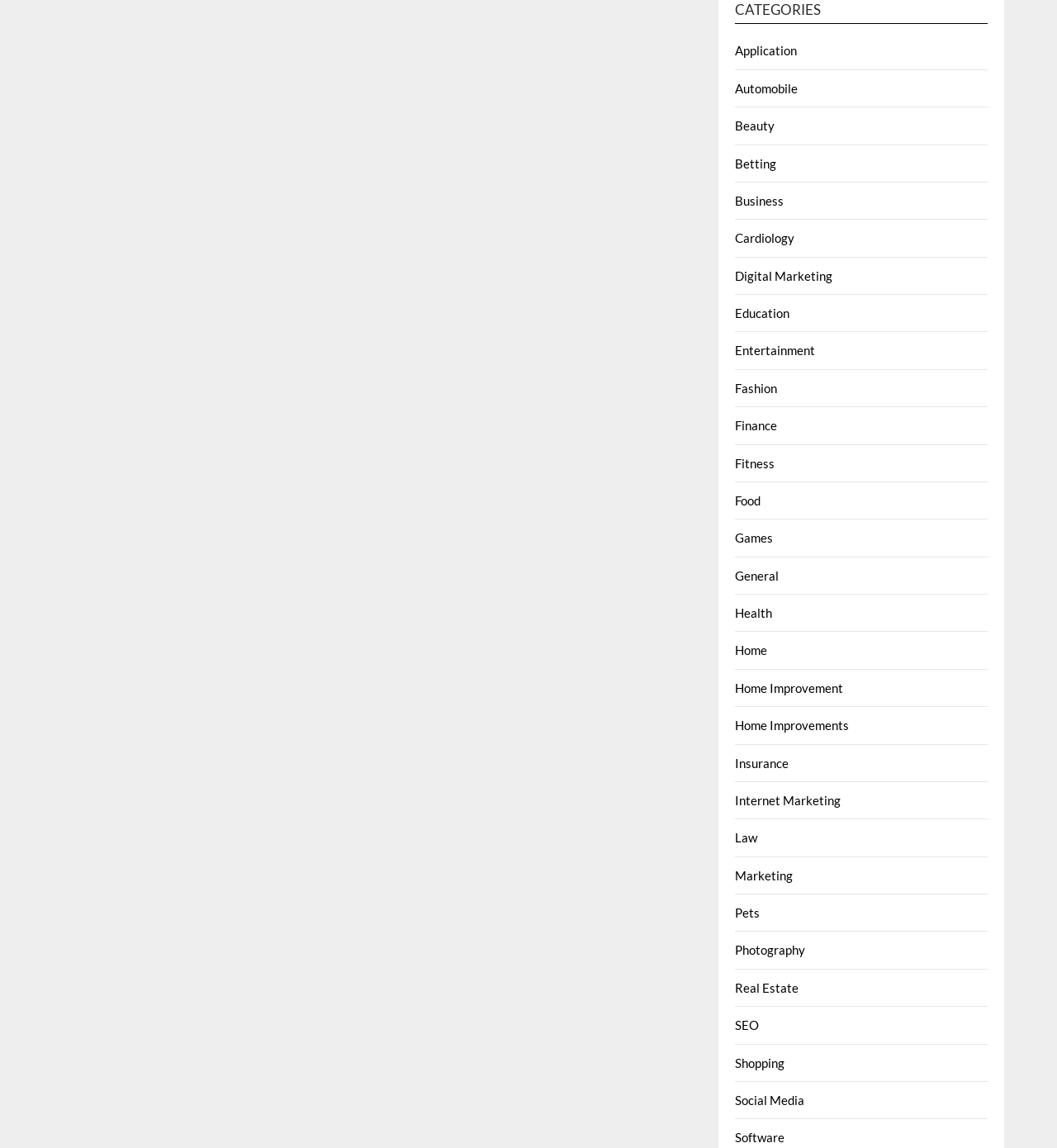Provide the bounding box coordinates of the HTML element this sentence describes: "联系我们". The bounding box coordinates consist of four float numbers between 0 and 1, i.e., [left, top, right, bottom].

None